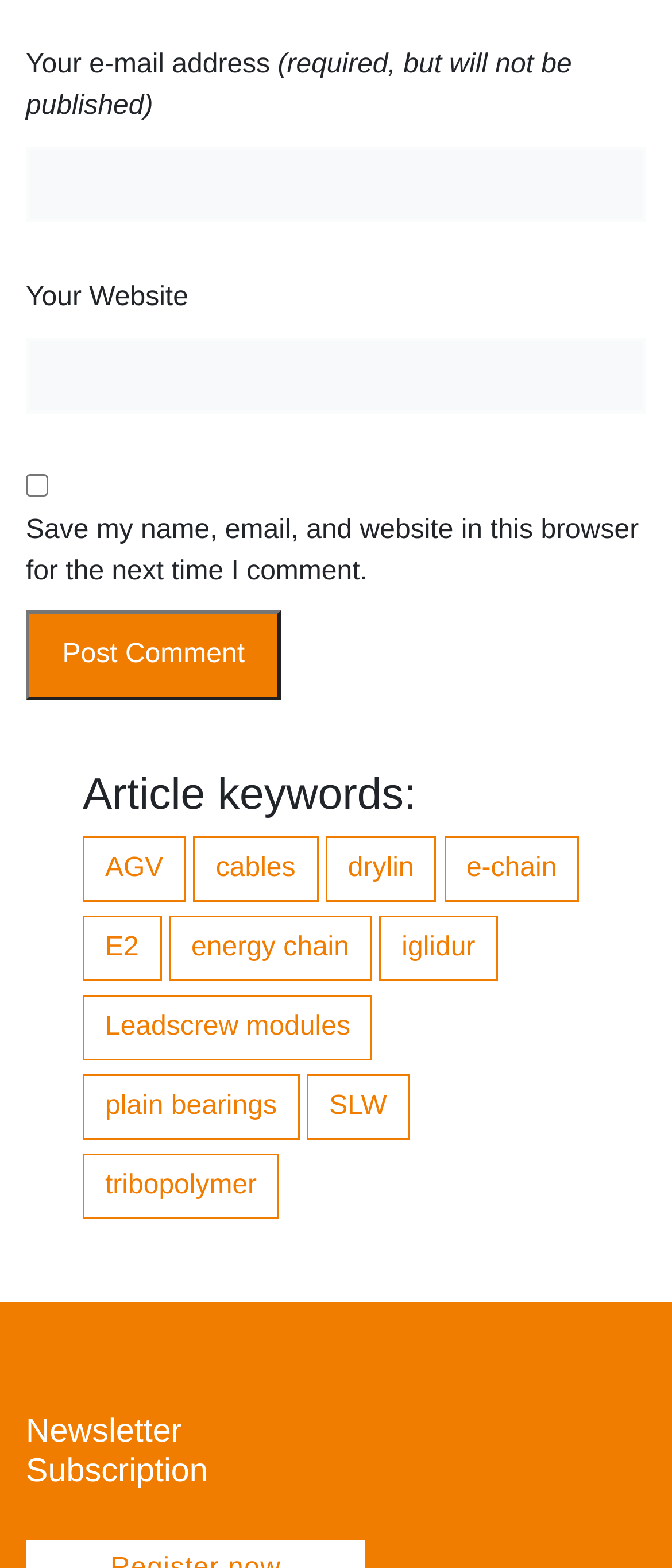Given the description "e-chain", determine the bounding box of the corresponding UI element.

[0.661, 0.533, 0.862, 0.575]